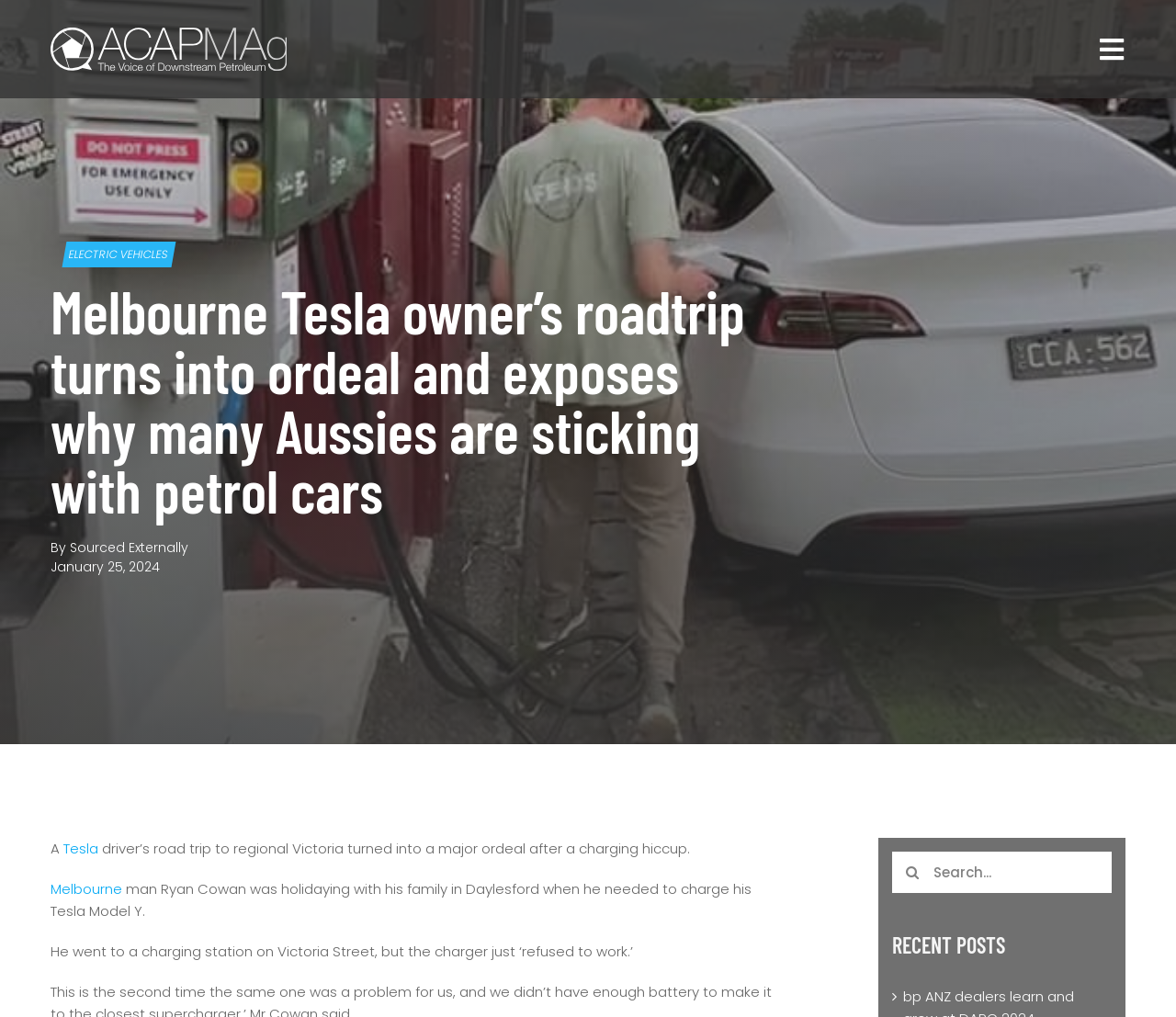Give a concise answer of one word or phrase to the question: 
Where was Ryan Cowan holidaying with his family?

Daylesford